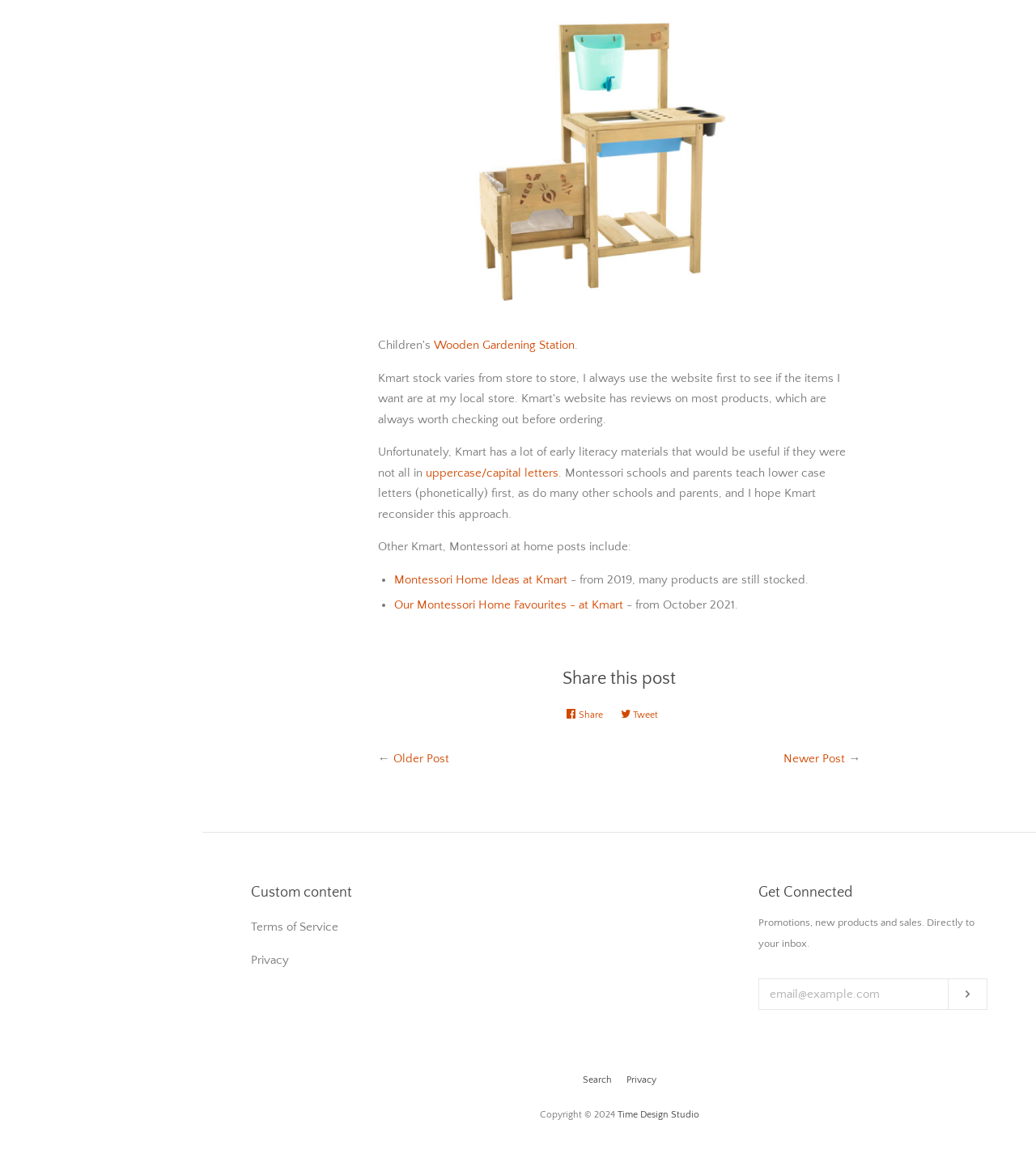Respond with a single word or phrase to the following question: What is the main topic of this webpage?

Montessori at home